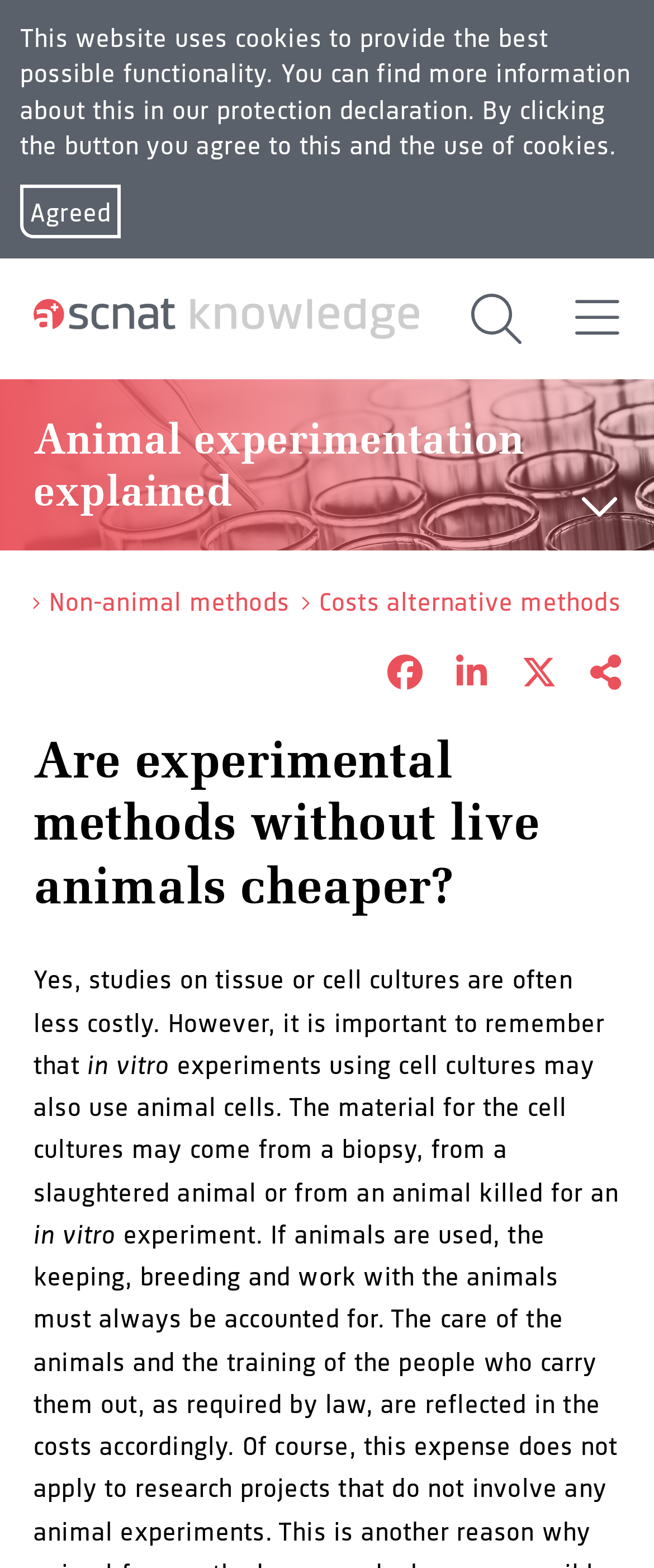Identify the bounding box coordinates of the region I need to click to complete this instruction: "Click the menu".

[0.876, 0.186, 0.949, 0.22]